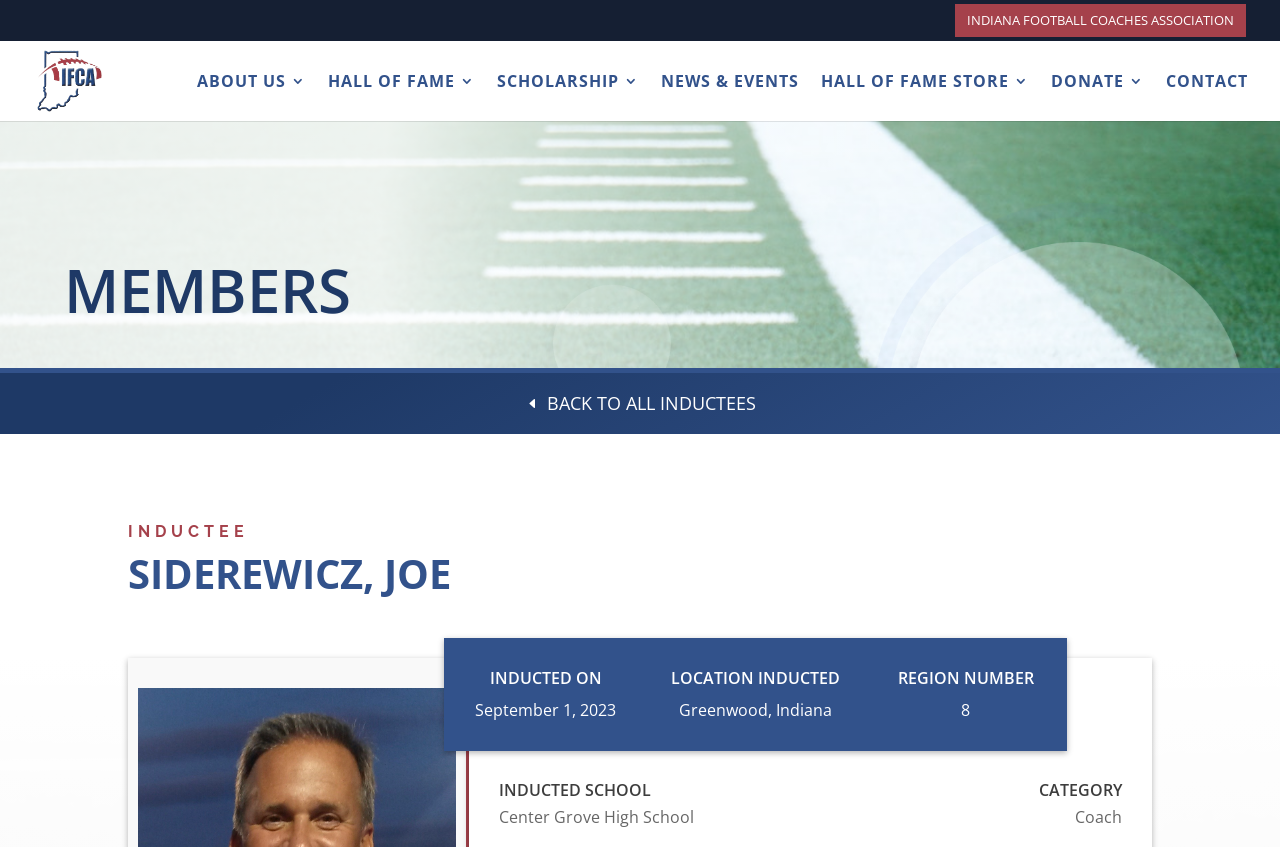Identify the coordinates of the bounding box for the element described below: "Facebook". Return the coordinates as four float numbers between 0 and 1: [left, top, right, bottom].

None